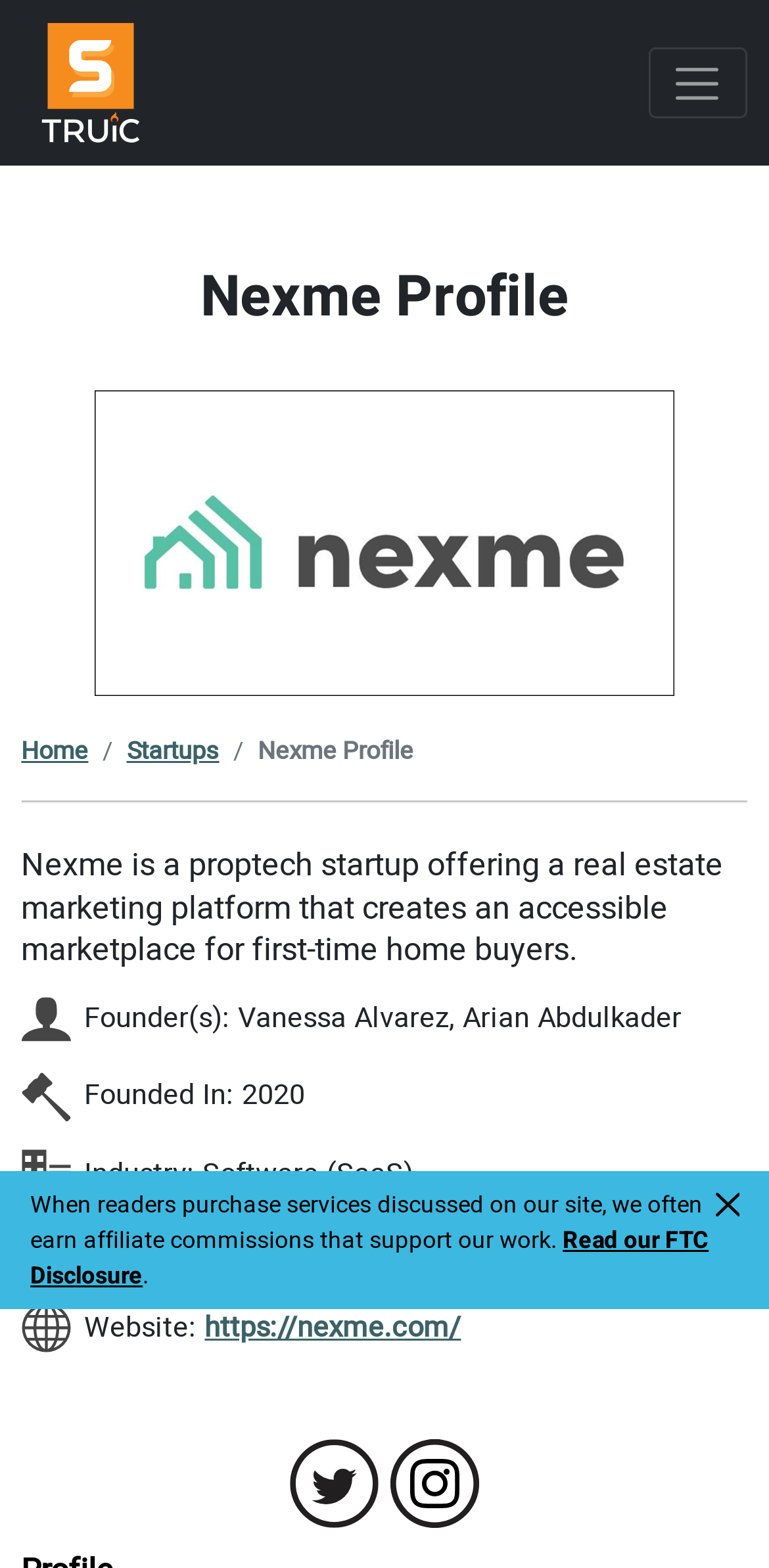What is the location of Nexme?
Based on the image, answer the question in a detailed manner.

I found the answer by looking at the text 'Location: Seattle, Washington' which is located below the 'Nexme Profile' heading and the 'Location Icon' image.